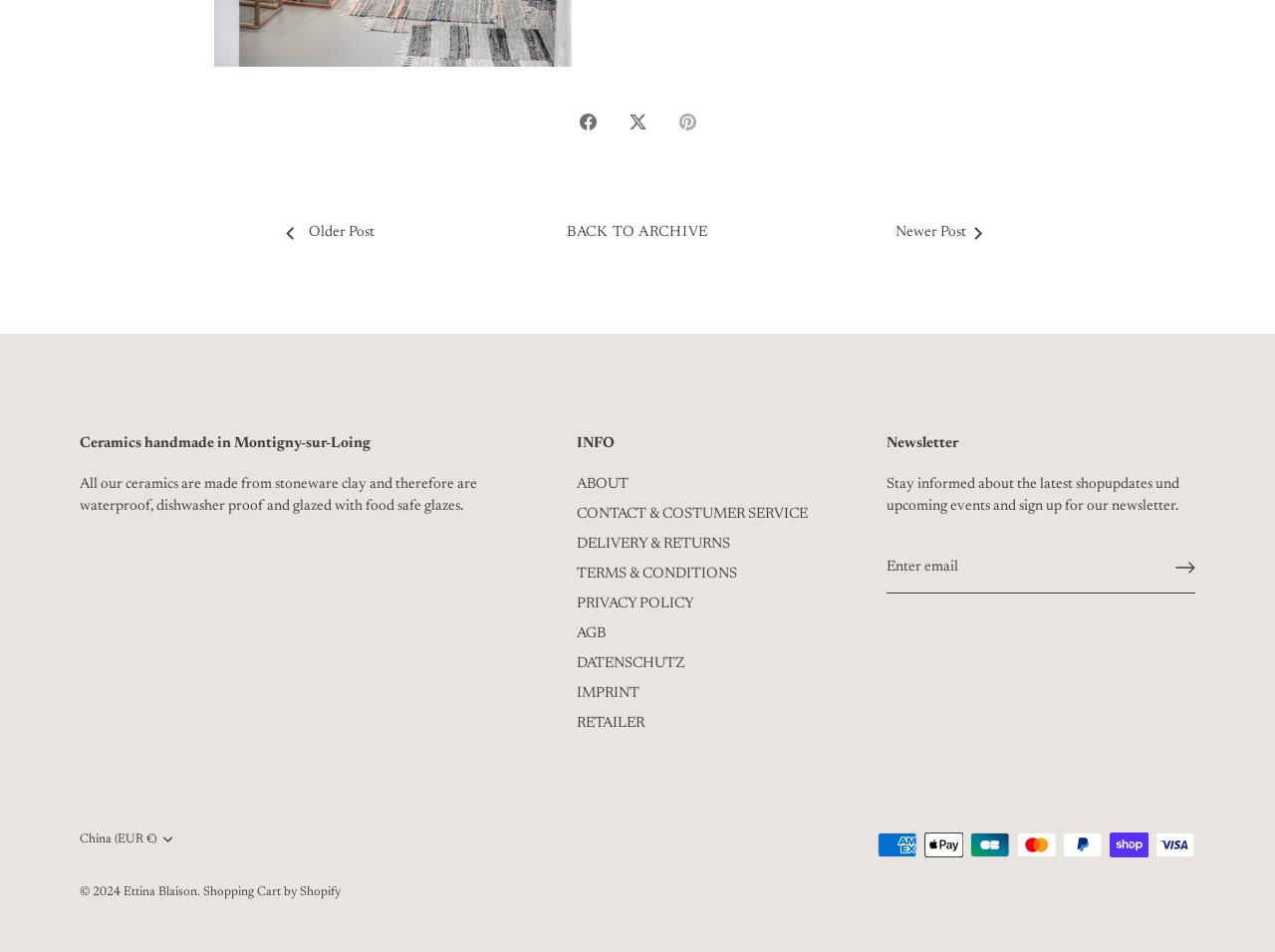Can you give a detailed response to the following question using the information from the image? What is the purpose of the newsletter?

The purpose of the newsletter can be understood by reading the StaticText element with the text 'Stay informed about the latest shop updates und upcoming events and sign up for our newsletter.'. This text suggests that the newsletter is meant to keep subscribers informed about the latest shop updates and upcoming events.